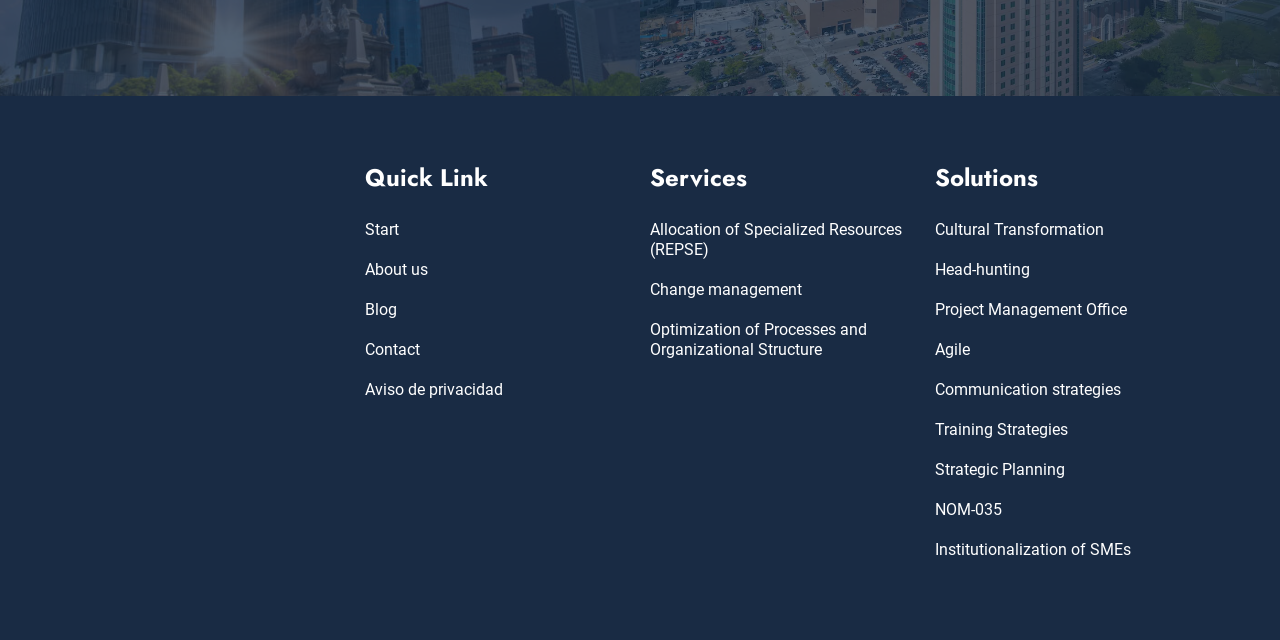Locate the bounding box coordinates of the element that should be clicked to fulfill the instruction: "Read the blog".

[0.285, 0.453, 0.492, 0.515]